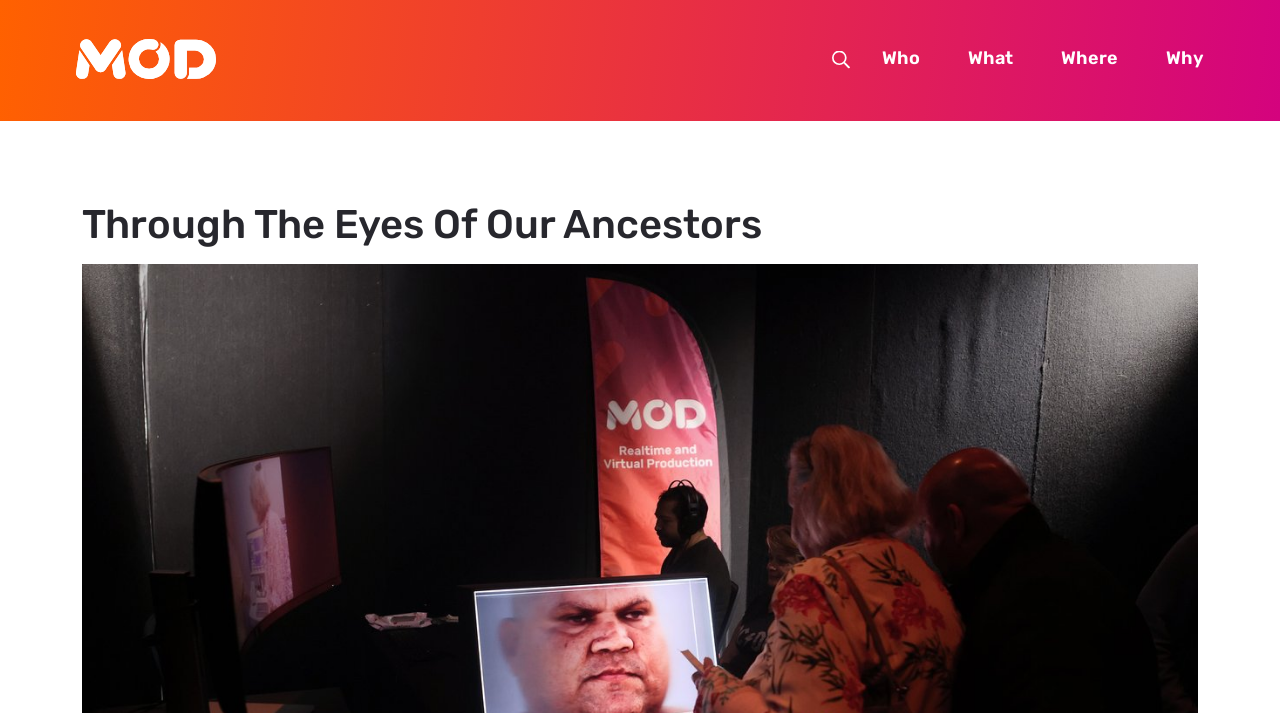Show the bounding box coordinates for the HTML element as described: "parent_node: Who".

[0.059, 0.054, 0.169, 0.116]